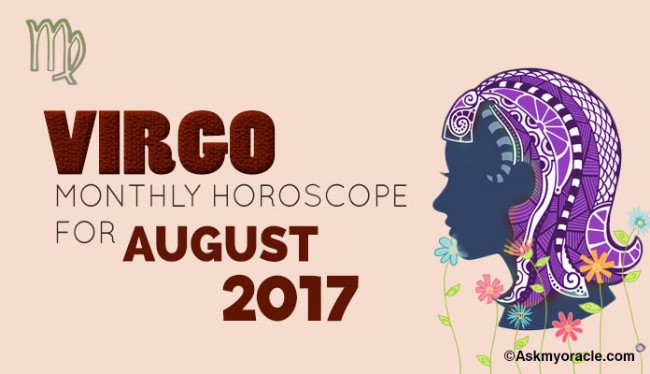Please answer the following question using a single word or phrase: 
What is the date emphasized in the title?

August 2017